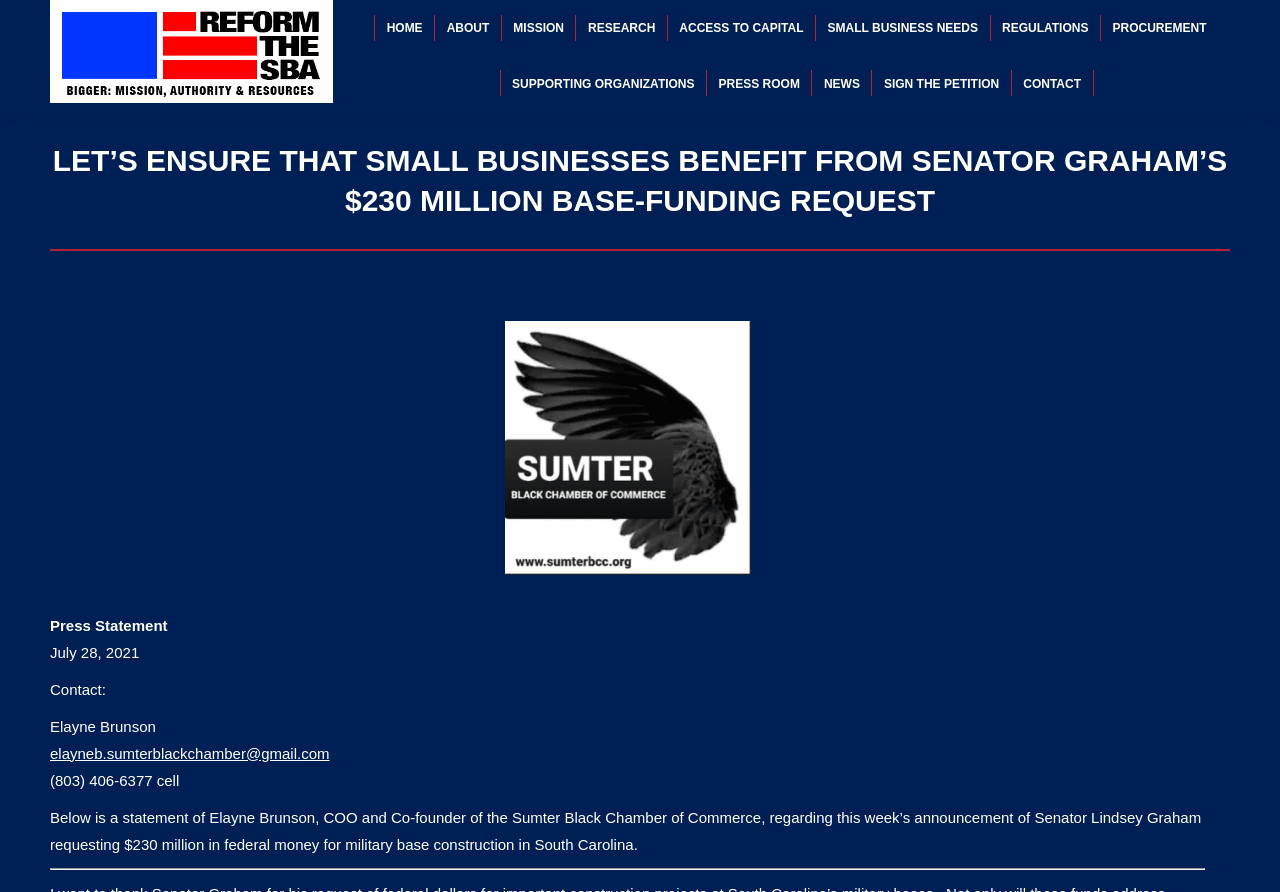Please examine the image and provide a detailed answer to the question: What is the name of the COO and Co-founder of the Sumter Black Chamber of Commerce?

The answer can be found in the StaticText element that says 'Below is a statement of Elayne Brunson, COO and Co-founder of the Sumter Black Chamber of Commerce, regarding...'. This text is located below the heading and provides the name and title of the person making the statement.